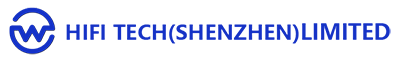Look at the image and give a detailed response to the following question: What does the stylized wave graphic represent?

The stylized wave graphic represents high-fidelity technology because the caption explains that the name 'HIFI TECH' represents the company's focus on high-fidelity technology solutions.